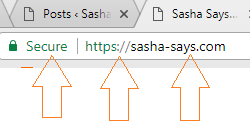What is the purpose of the green padlock icon?
Using the picture, provide a one-word or short phrase answer.

Indicates security